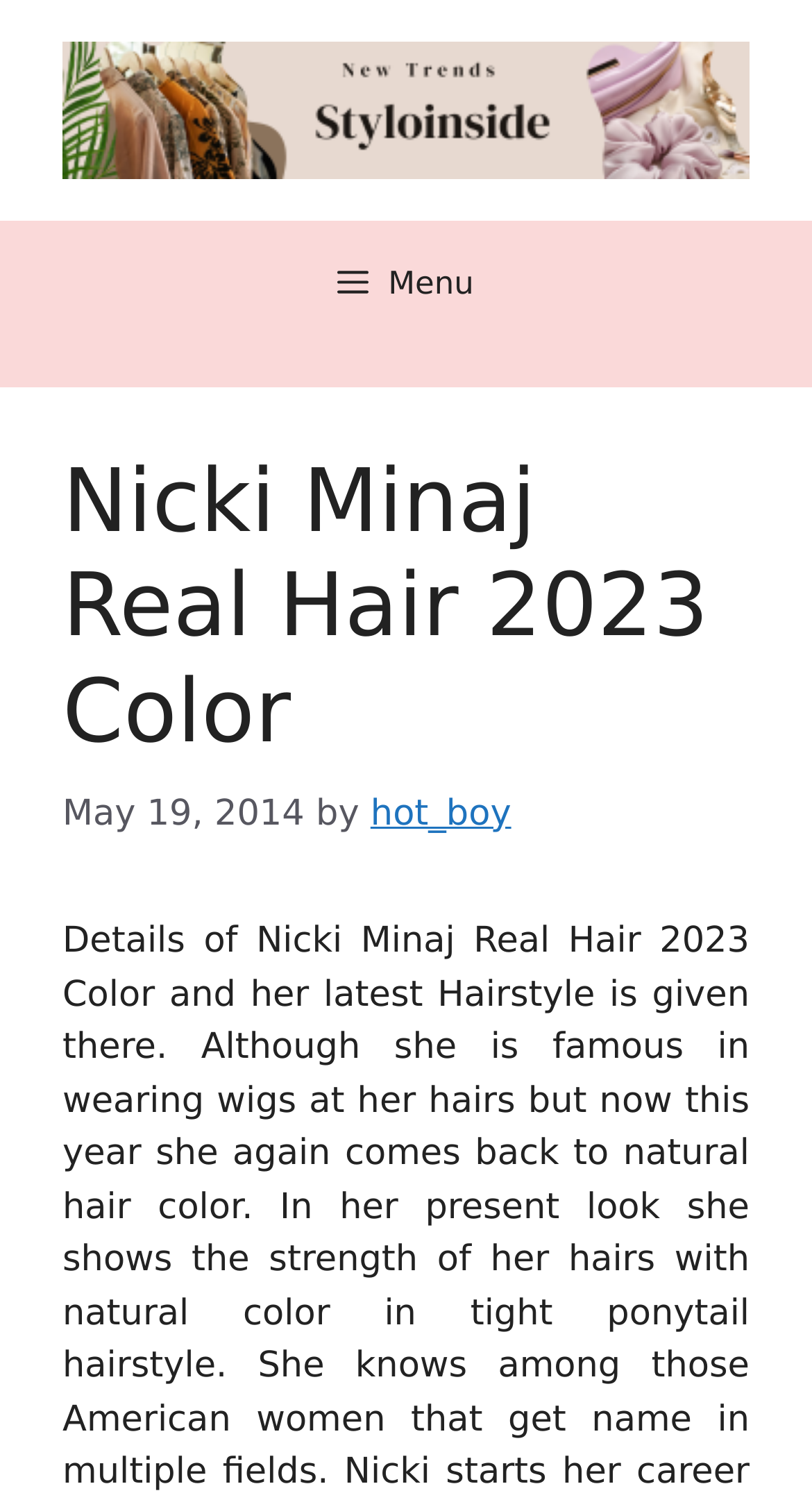What is the type of navigation menu?
Please provide an in-depth and detailed response to the question.

I found the type of navigation menu by looking at the navigation element, which is labeled as 'Primary'.